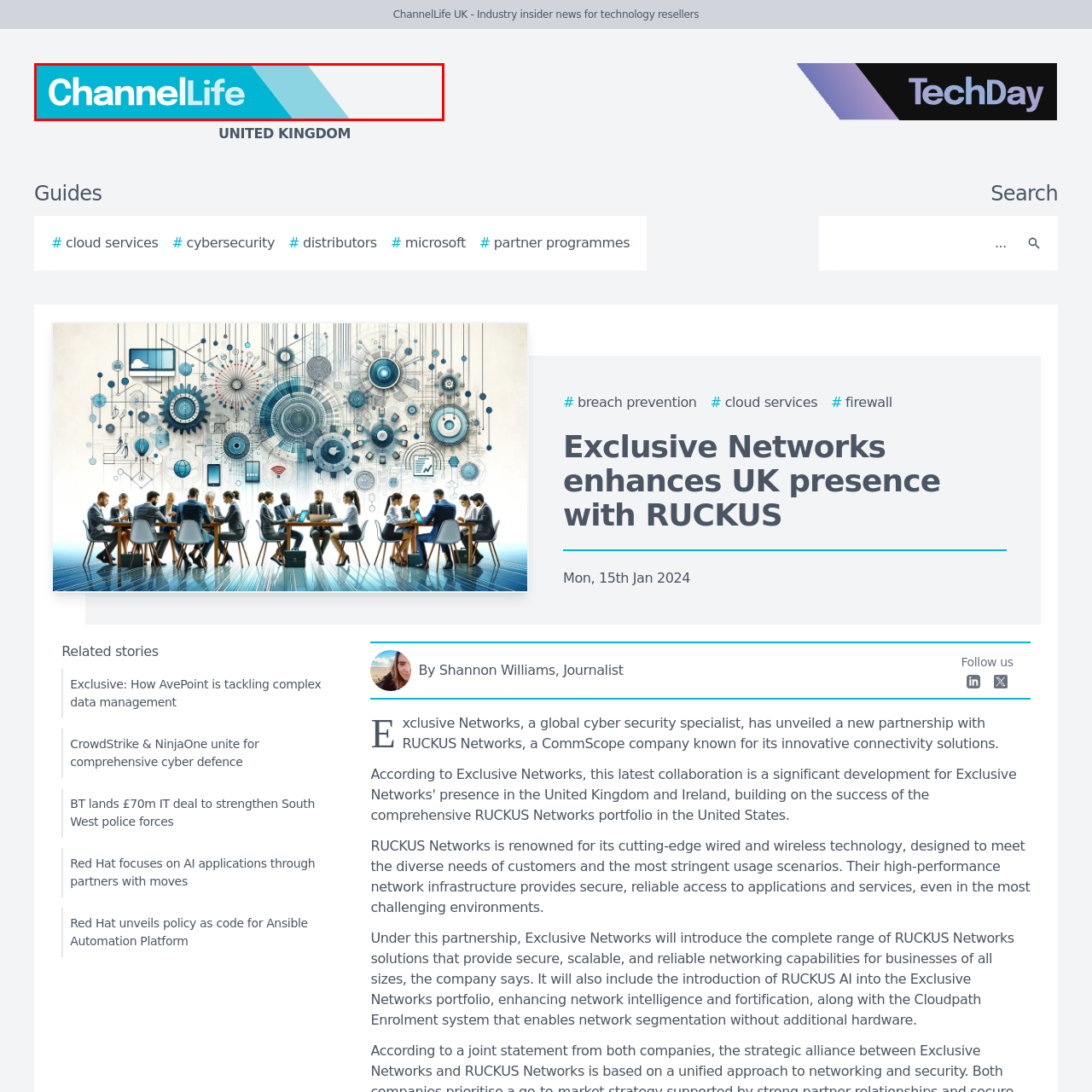Look at the image segment within the red box, What industry does ChannelLife UK primarily focus on? Give a brief response in one word or phrase.

Technology